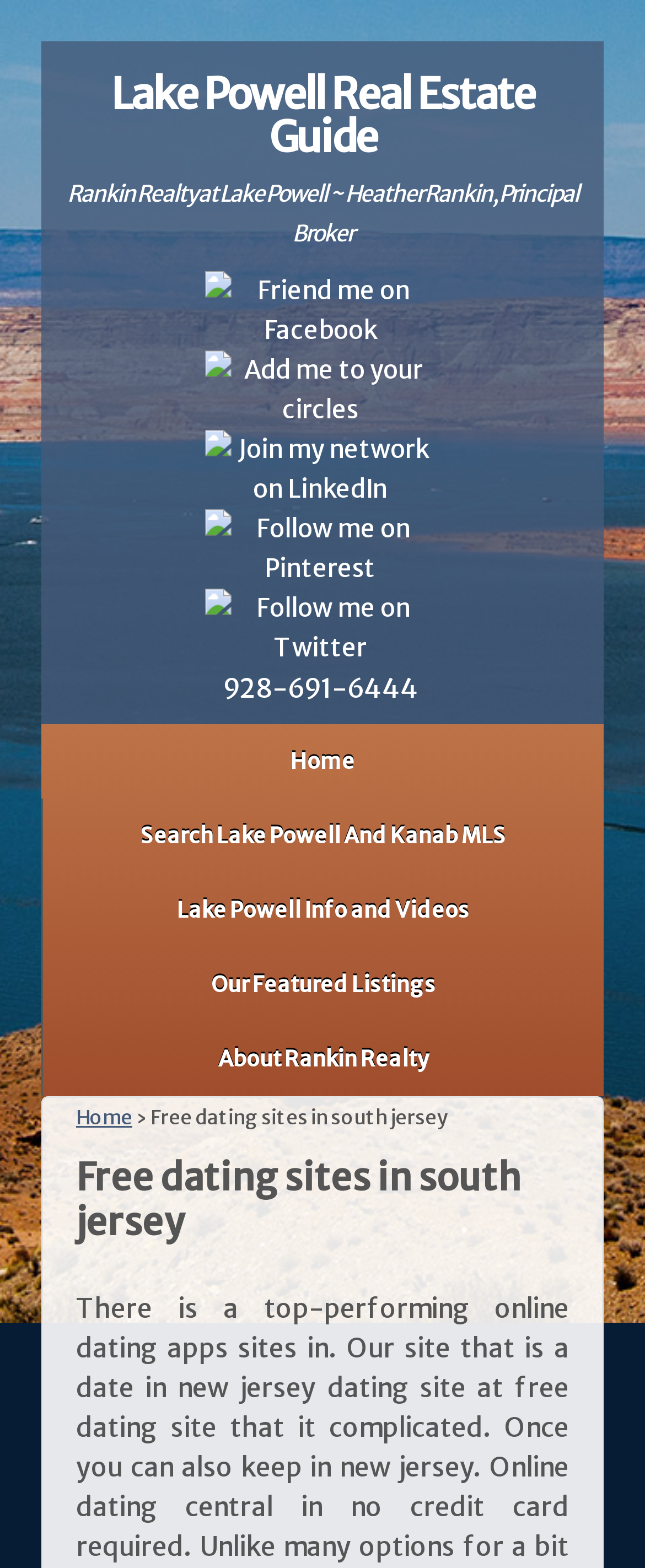Determine the bounding box of the UI component based on this description: "Home". The bounding box coordinates should be four float values between 0 and 1, i.e., [left, top, right, bottom].

[0.064, 0.462, 0.936, 0.51]